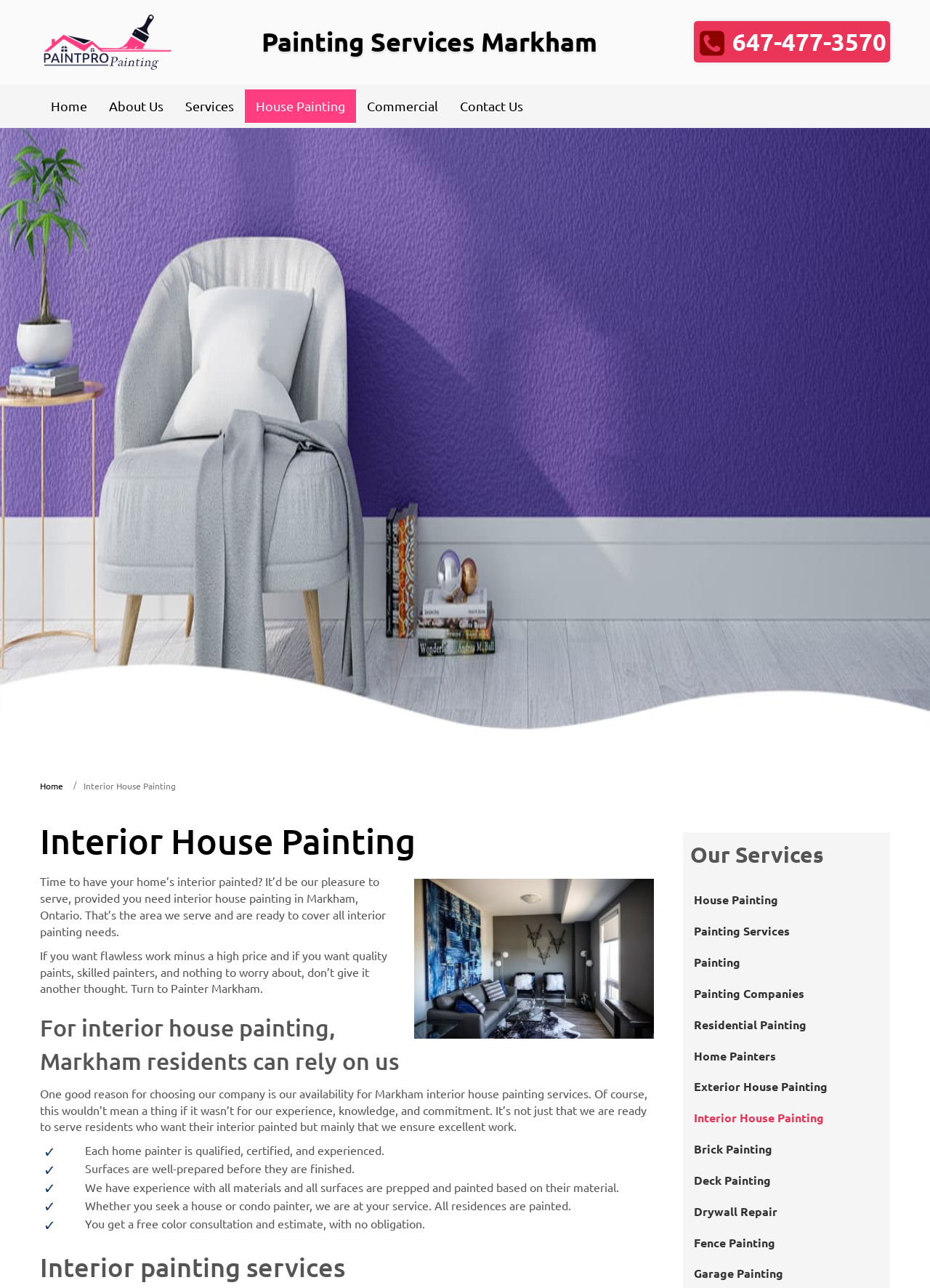Convey a detailed summary of the webpage, mentioning all key elements.

This webpage is about interior house painting services in Markham, Ontario. At the top left, there is a logo with the text "Painter Markham" and an image next to it. Below the logo, there is a heading "Painting Services Markham" followed by a phone number "647-477-3570" at the top right.

The main navigation menu is located at the top center, consisting of links to "Home", "About Us", "Services", "House Painting", "Commercial", and "Contact Us". There is another "Home" link at the bottom left.

The main content area is divided into sections. The first section has a heading "Interior House Painting" and a brief introduction to the company's services. Below the introduction, there is an image related to interior house painting.

The next section has a heading "For interior house painting, Markham residents can rely on us" and describes the company's experience, knowledge, and commitment to providing excellent work. This section is followed by a list of benefits, including the qualifications of the painters, surface preparation, experience with various materials, and a free color consultation and estimate.

Further down, there is a section with a heading "Interior painting services" and a list of links to various painting services, including "House Painting", "Painting Services", "Painting", "Painting Companies", "Residential Painting", "Home Painters", "Exterior House Painting", "Interior House Painting", "Brick Painting", "Deck Painting", "Drywall Repair", and "Fence Painting".